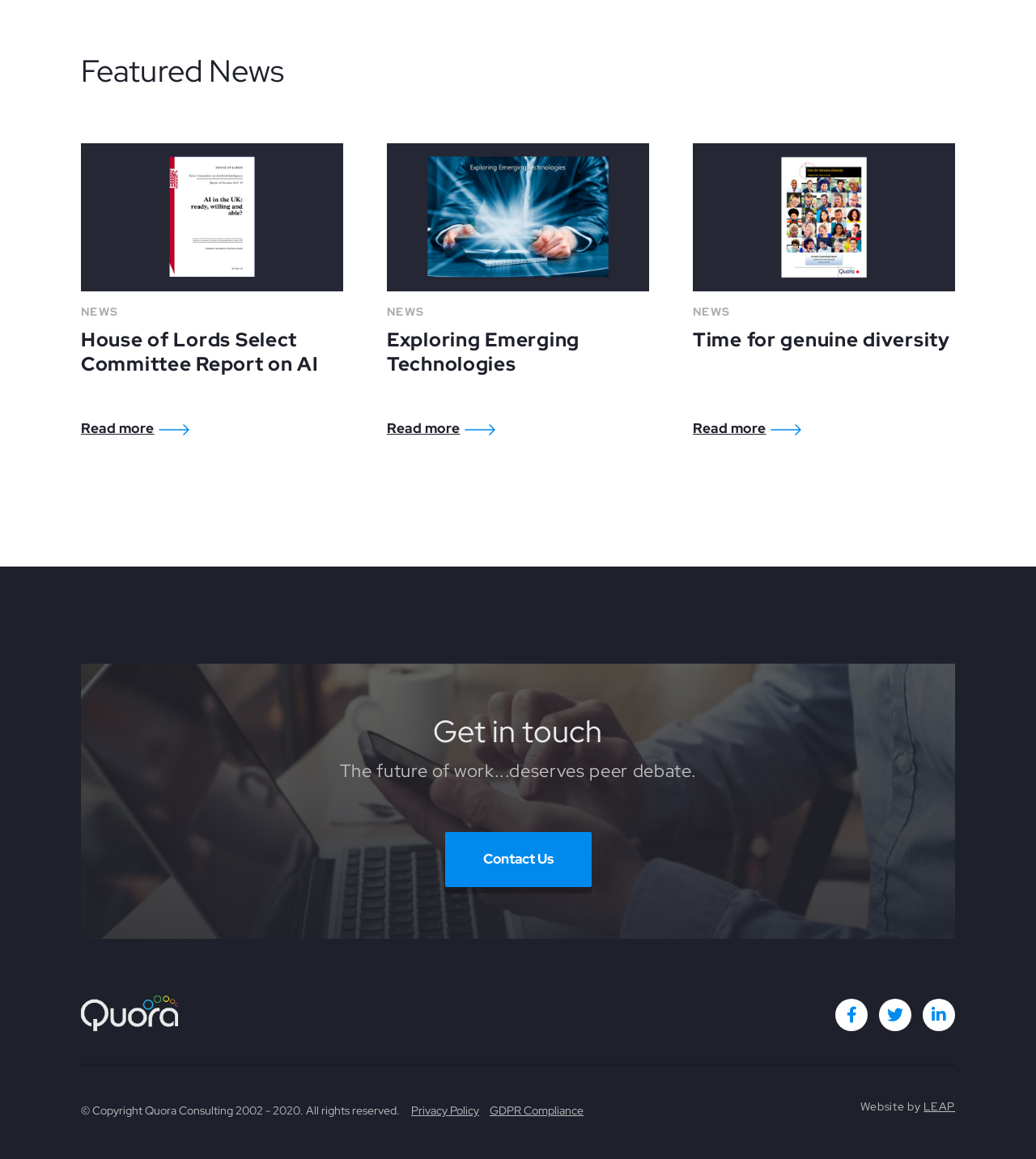Please find and report the bounding box coordinates of the element to click in order to perform the following action: "View the article about Time for genuine diversity". The coordinates should be expressed as four float numbers between 0 and 1, in the format [left, top, right, bottom].

[0.669, 0.282, 0.917, 0.304]